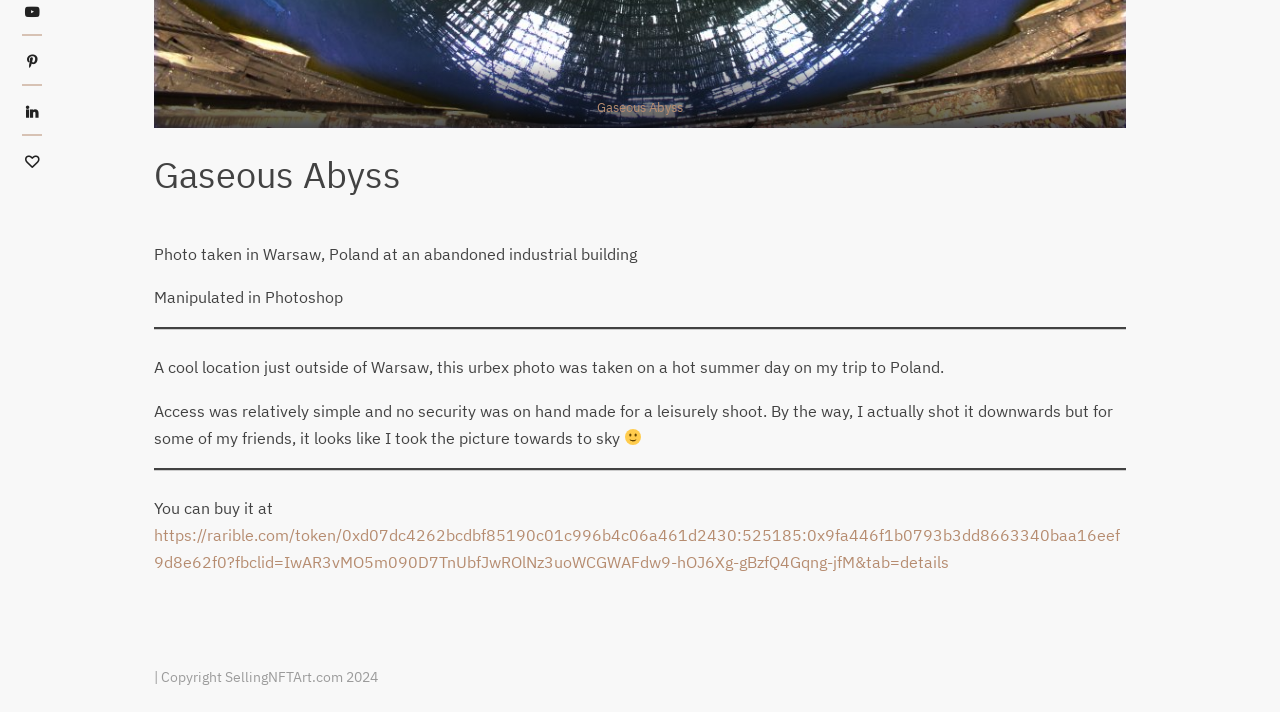Extract the bounding box coordinates for the UI element described as: "Gaseous Abyss".

[0.466, 0.139, 0.534, 0.163]